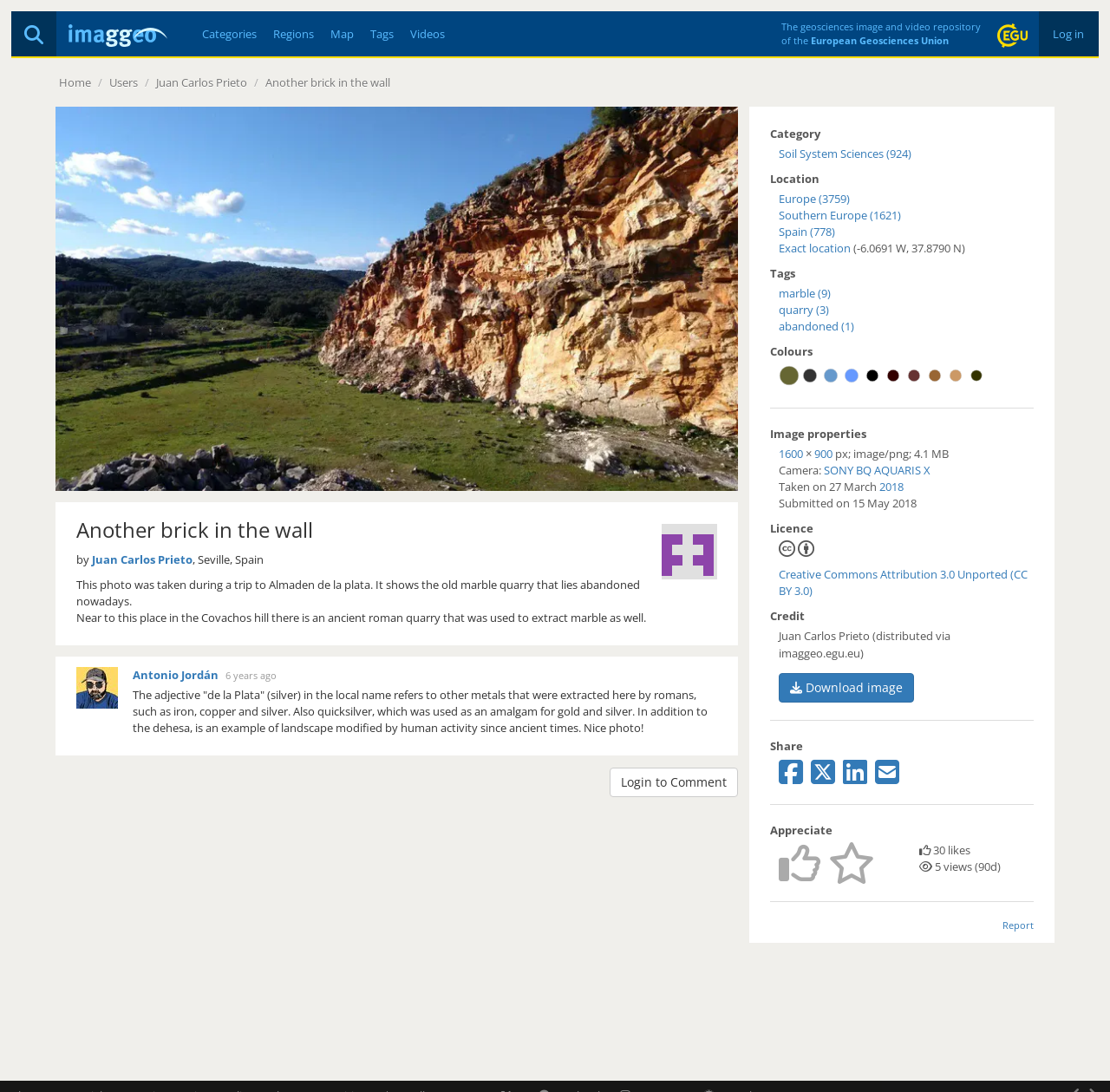Give a concise answer of one word or phrase to the question: 
Who took the photo 'Another brick in the wall'?

Juan Carlos Prieto